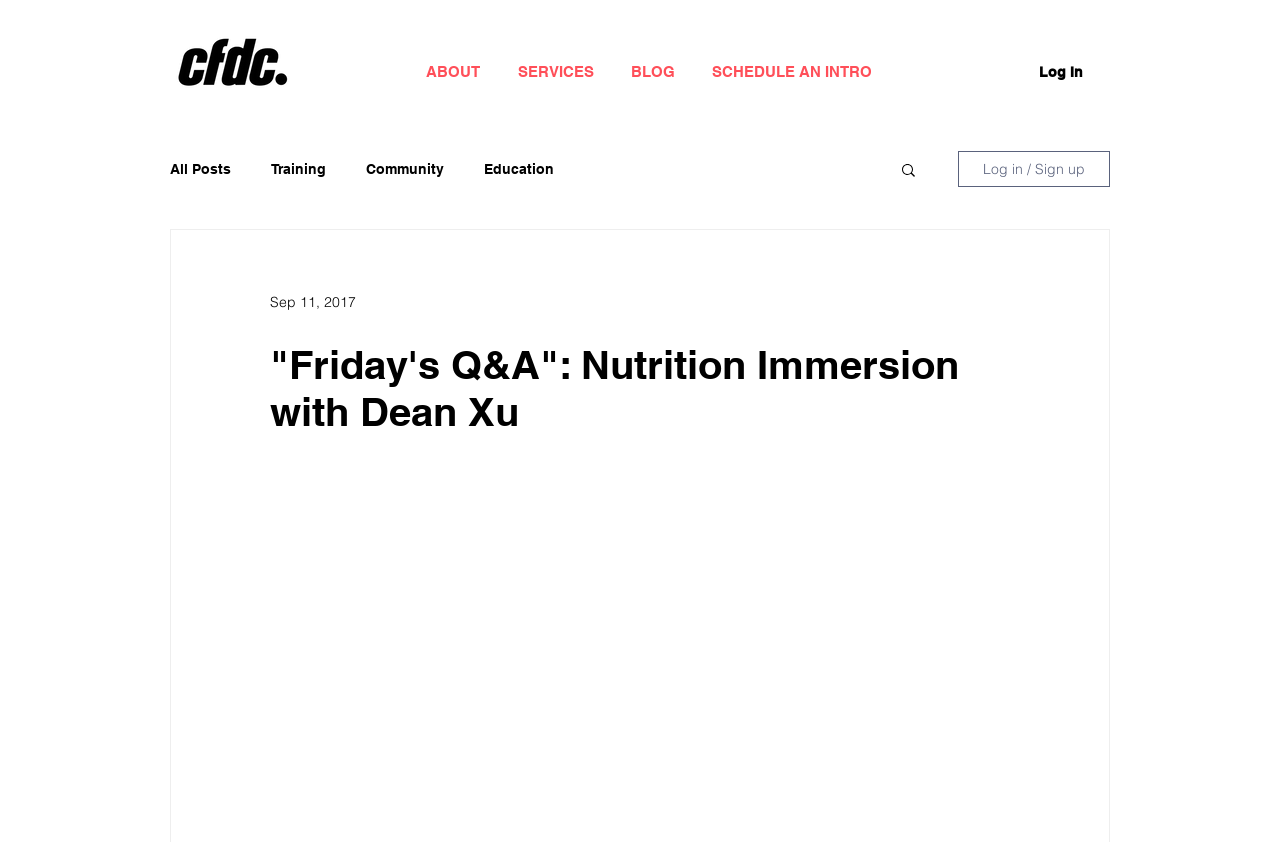Please provide the main heading of the webpage content.

"Friday's Q&A": Nutrition Immersion with Dean Xu